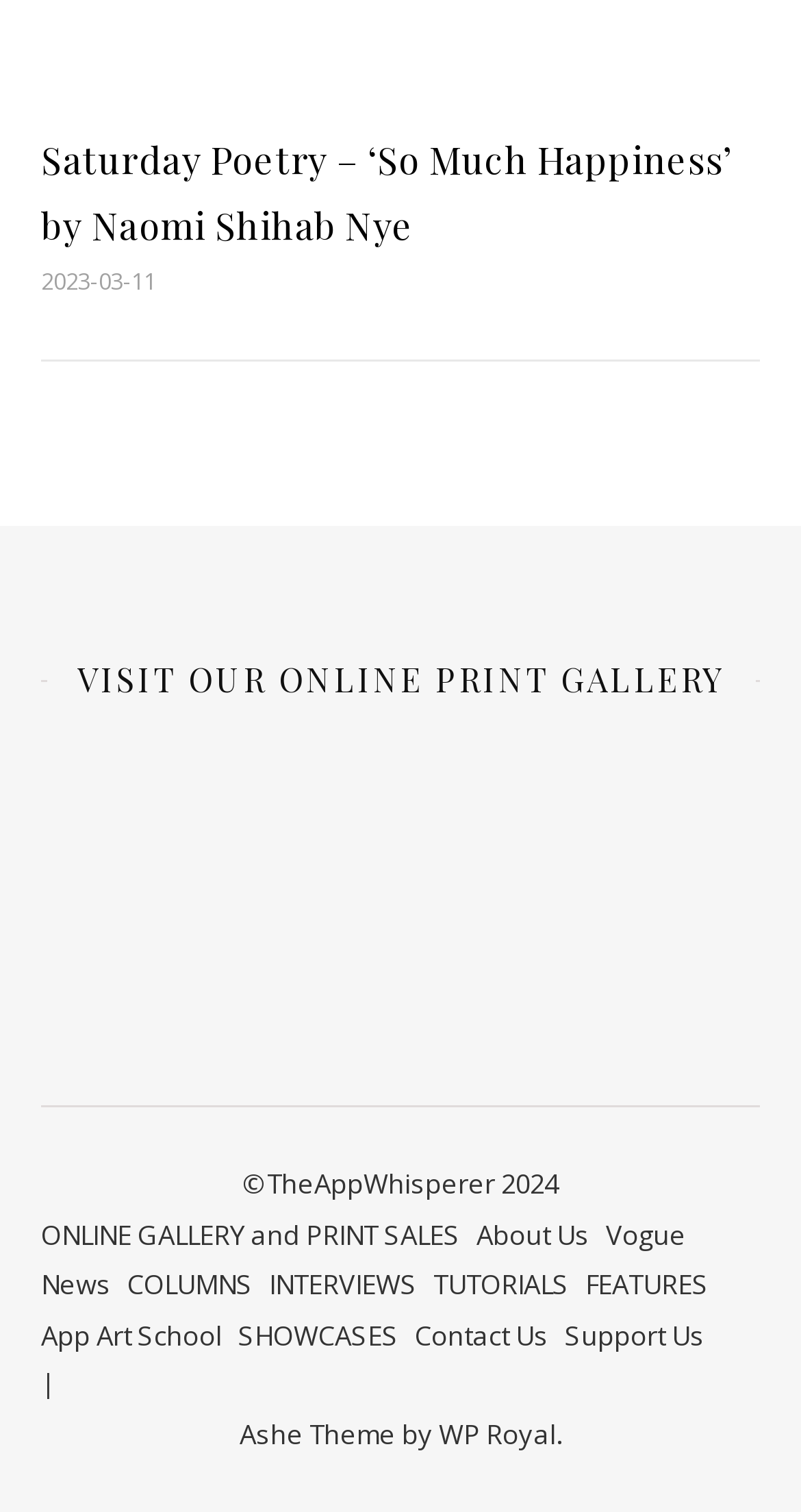Pinpoint the bounding box coordinates for the area that should be clicked to perform the following instruction: "go to the about us page".

[0.595, 0.804, 0.736, 0.828]